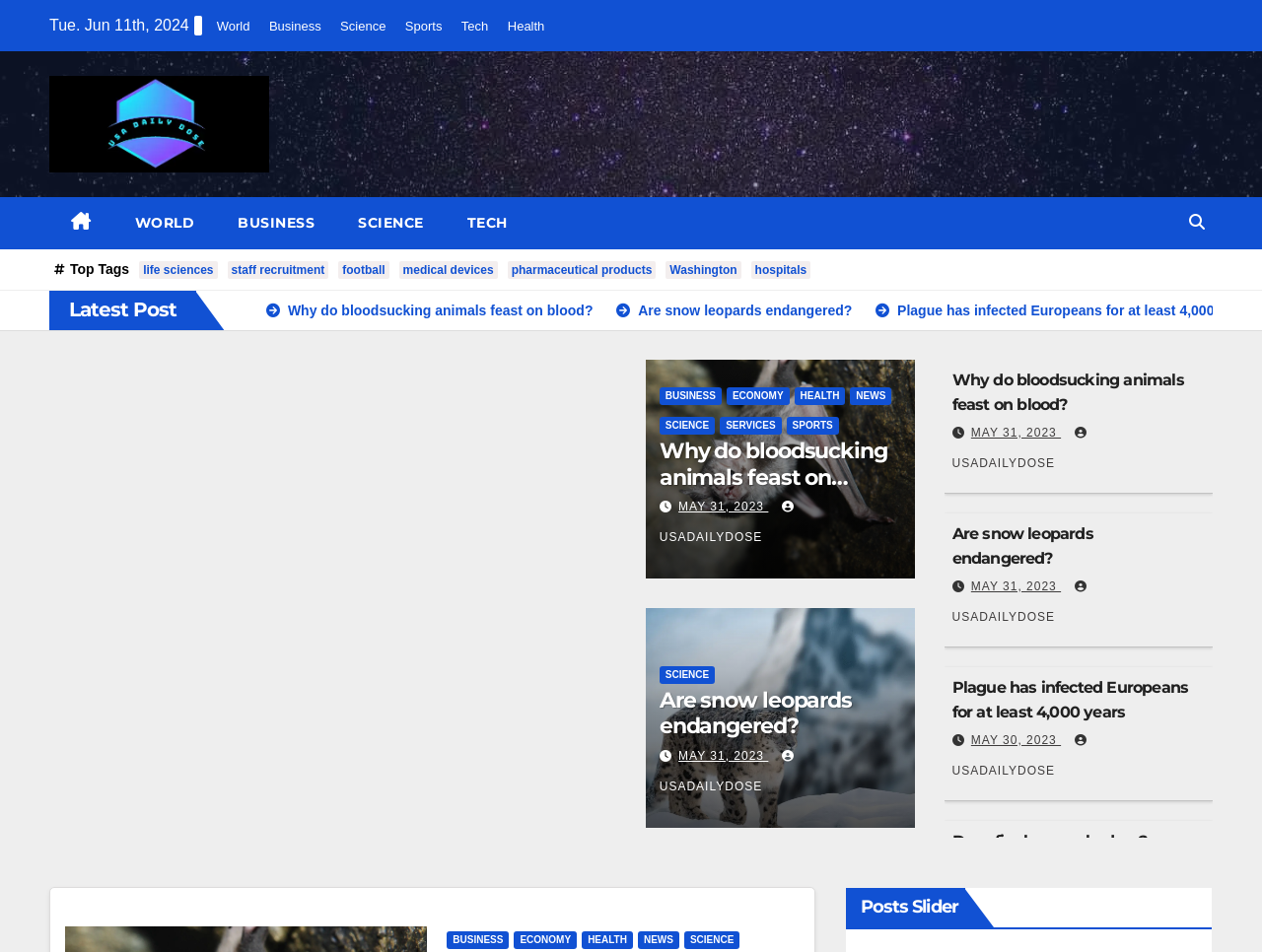Find the bounding box coordinates of the element's region that should be clicked in order to follow the given instruction: "Click on the 'Science' link". The coordinates should consist of four float numbers between 0 and 1, i.e., [left, top, right, bottom].

[0.27, 0.02, 0.306, 0.035]